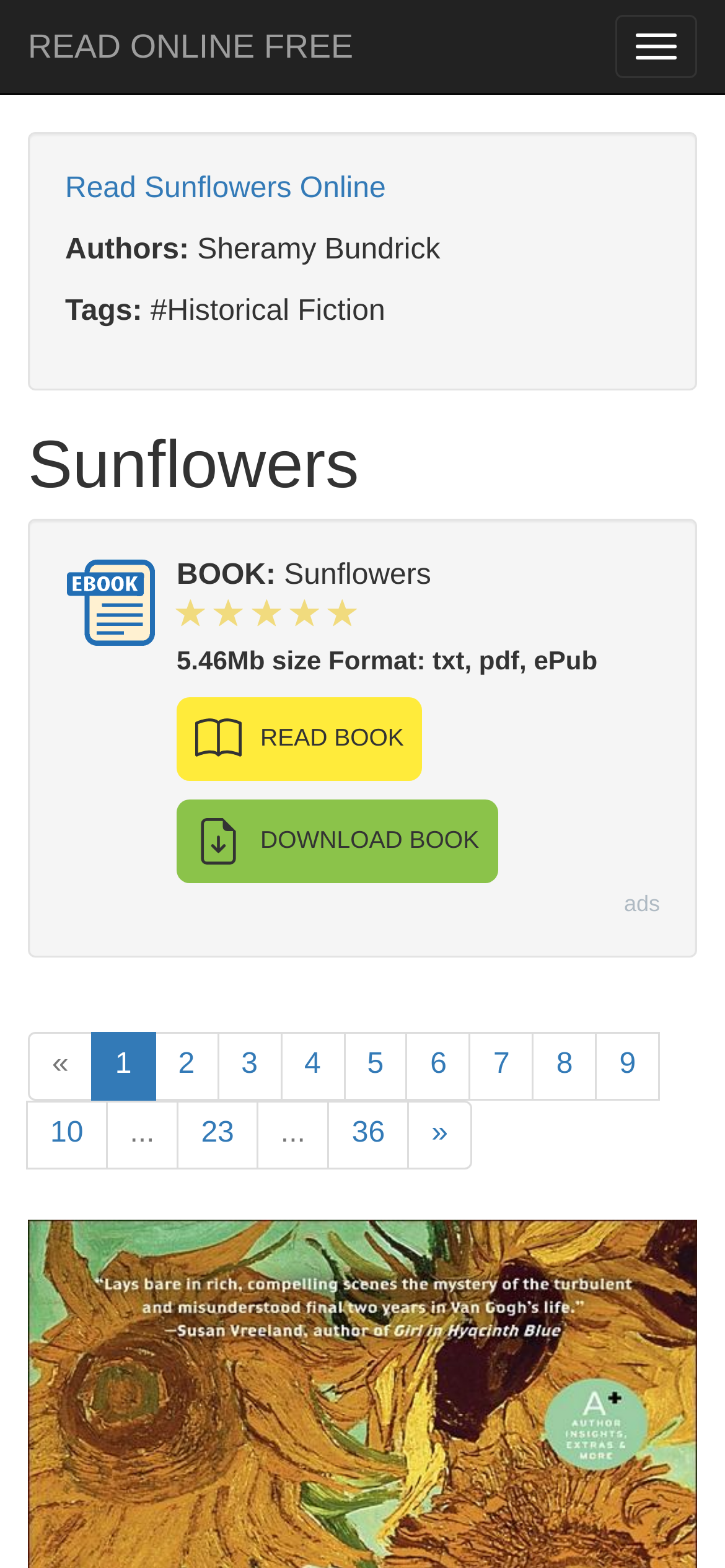Locate the bounding box of the UI element based on this description: "9". Provide four float numbers between 0 and 1 as [left, top, right, bottom].

[0.821, 0.658, 0.91, 0.702]